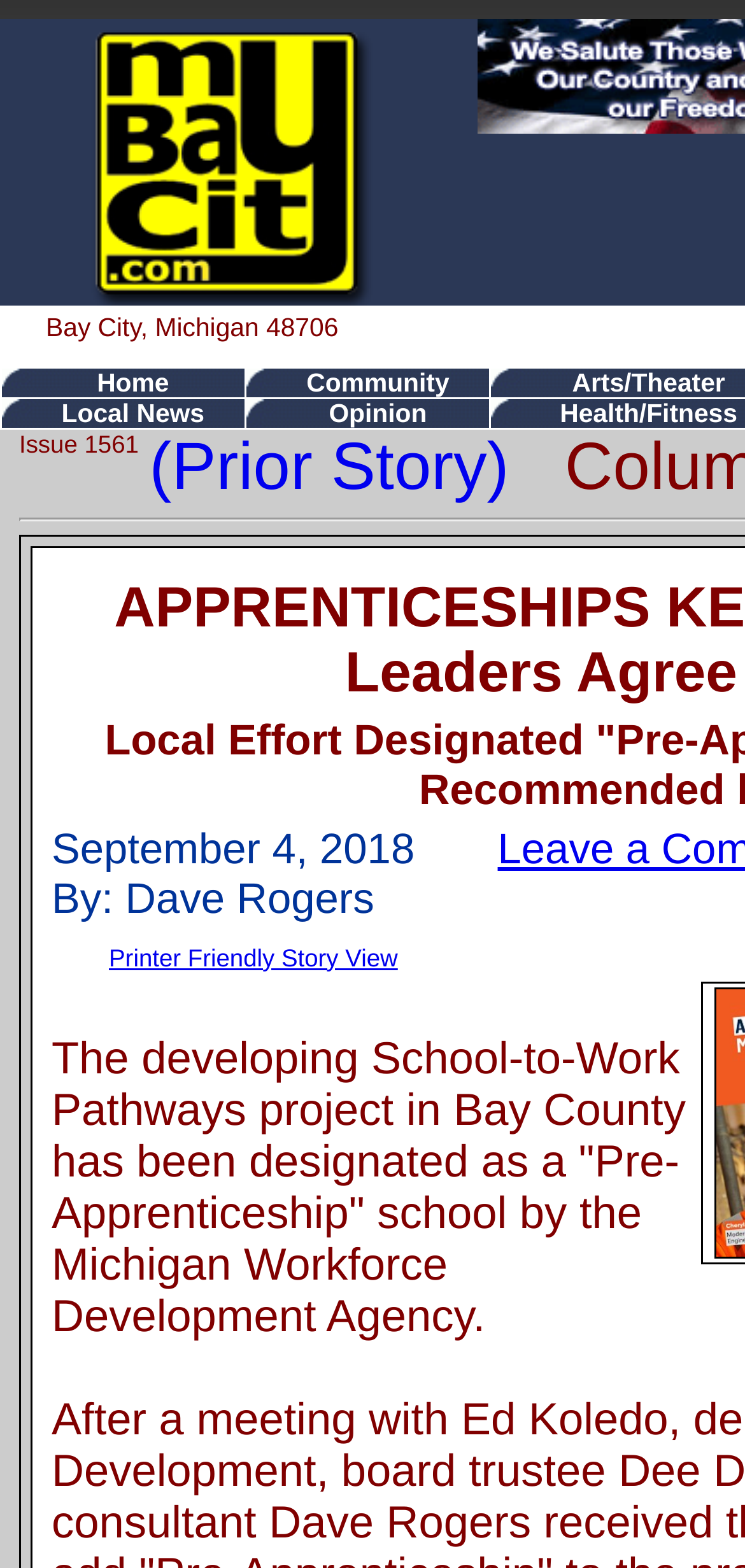Answer the question below in one word or phrase:
What is the name of the project mentioned in the article?

School-to-Work Pathways